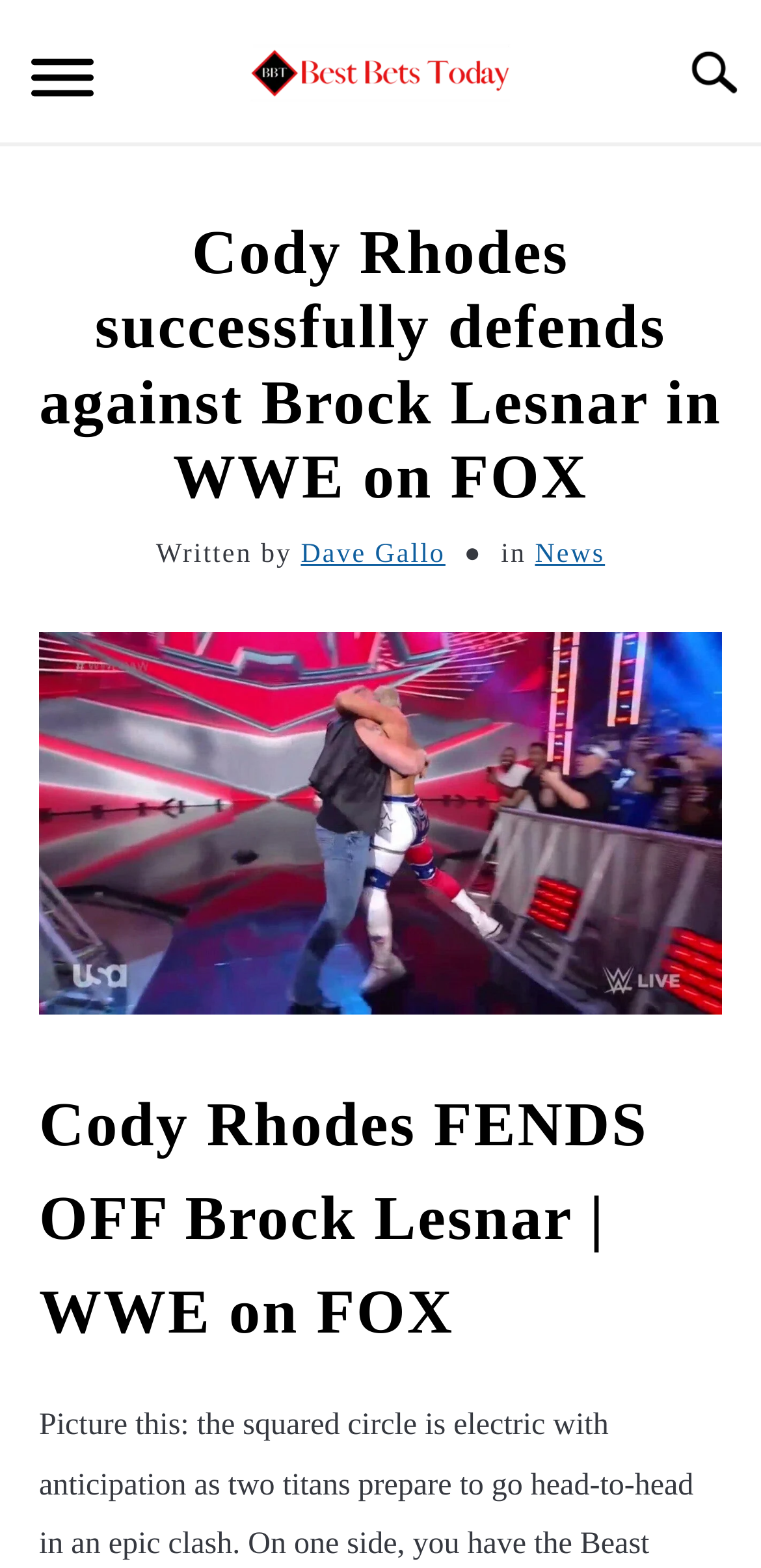Please provide a comprehensive response to the question below by analyzing the image: 
How many sports categories are available?

I counted the number of links in the navigation menu, which are NEWS, FOOTBALL, BASKETBALL, BASEBALL, and HOCKEY, and COLLEGE, totaling 5 sports categories.